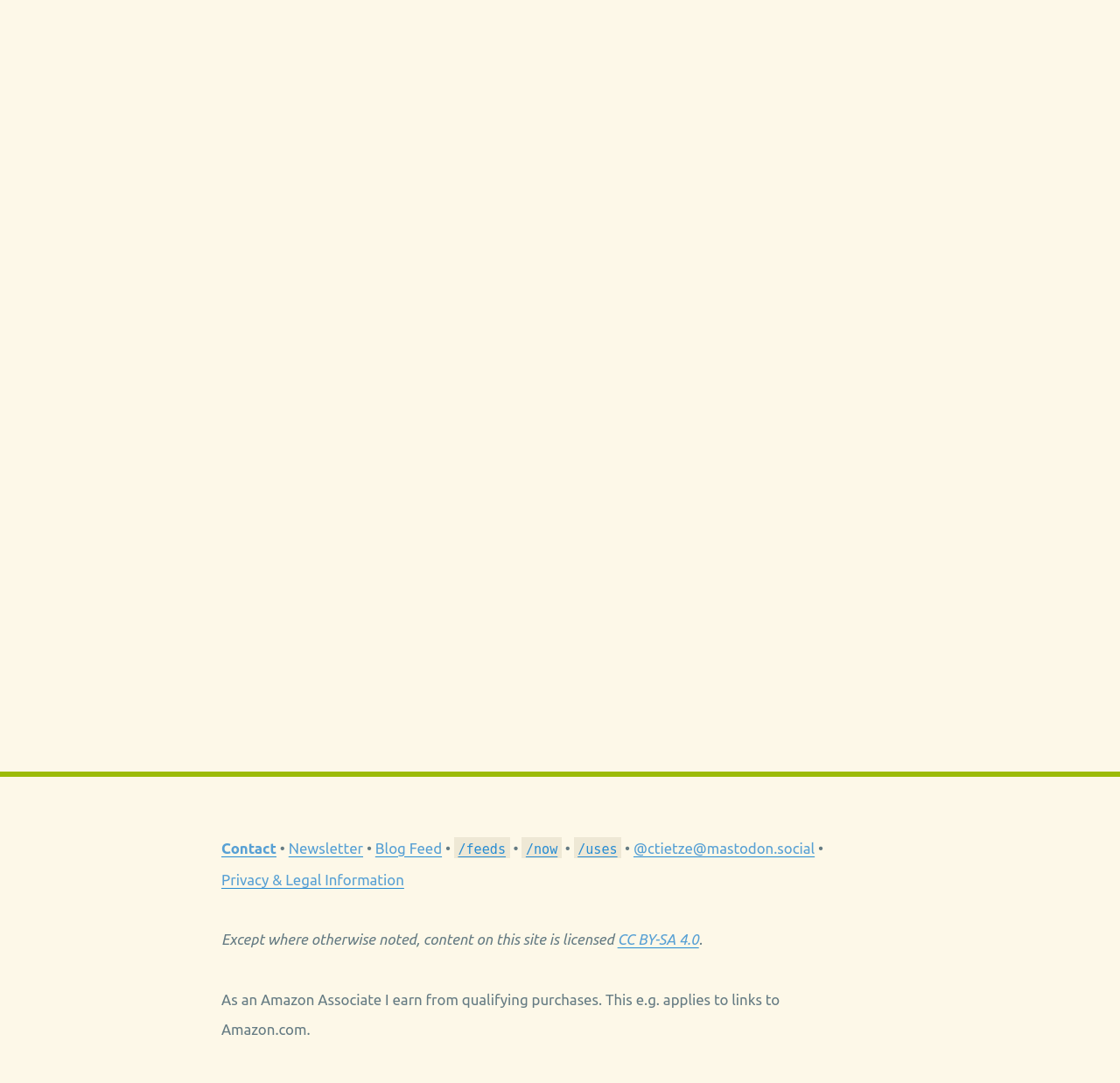Answer with a single word or phrase: 
What is the purpose of the link '@ctietze@mastodon.social'?

Mastodon profile